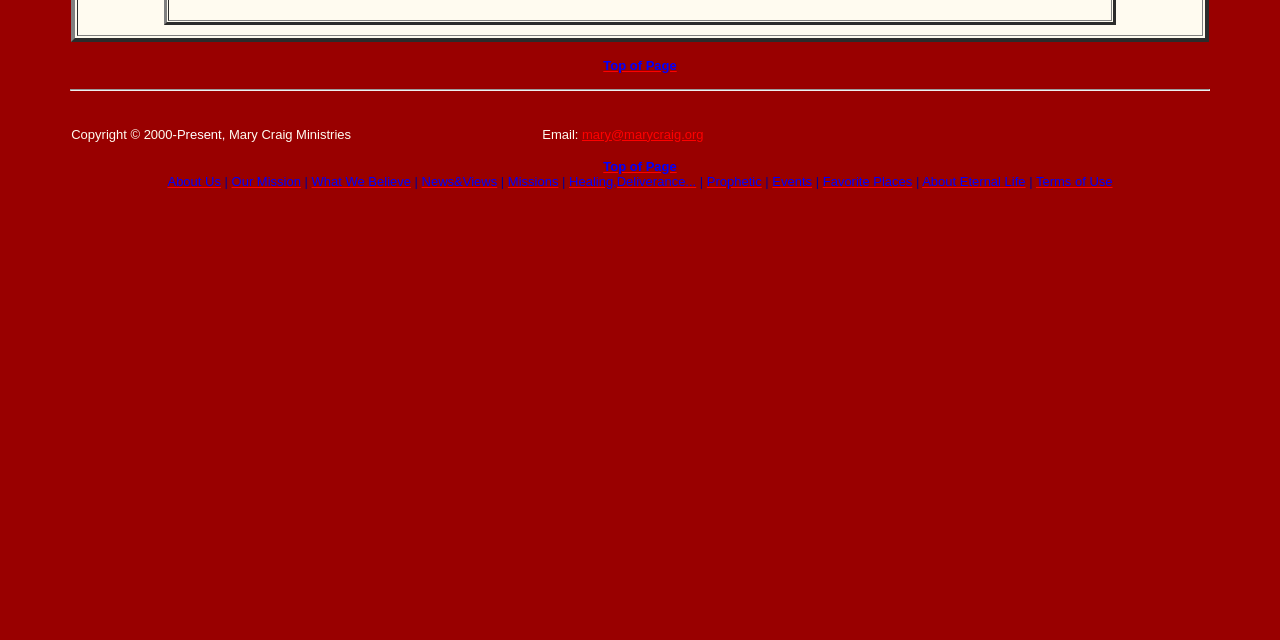Using the webpage screenshot, locate the HTML element that fits the following description and provide its bounding box: "Celeb Arena".

None